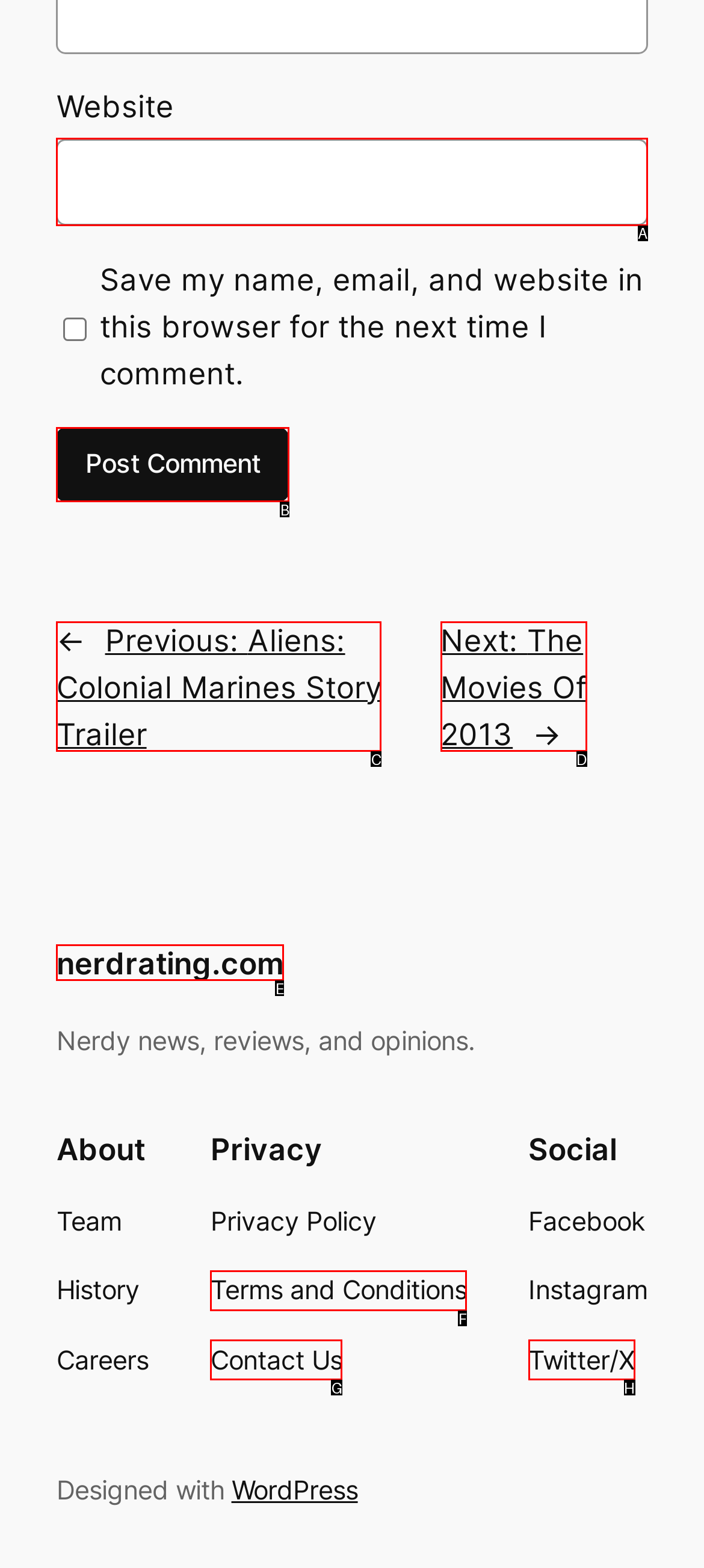Using the description: Next: The Movies Of 2013, find the HTML element that matches it. Answer with the letter of the chosen option.

D